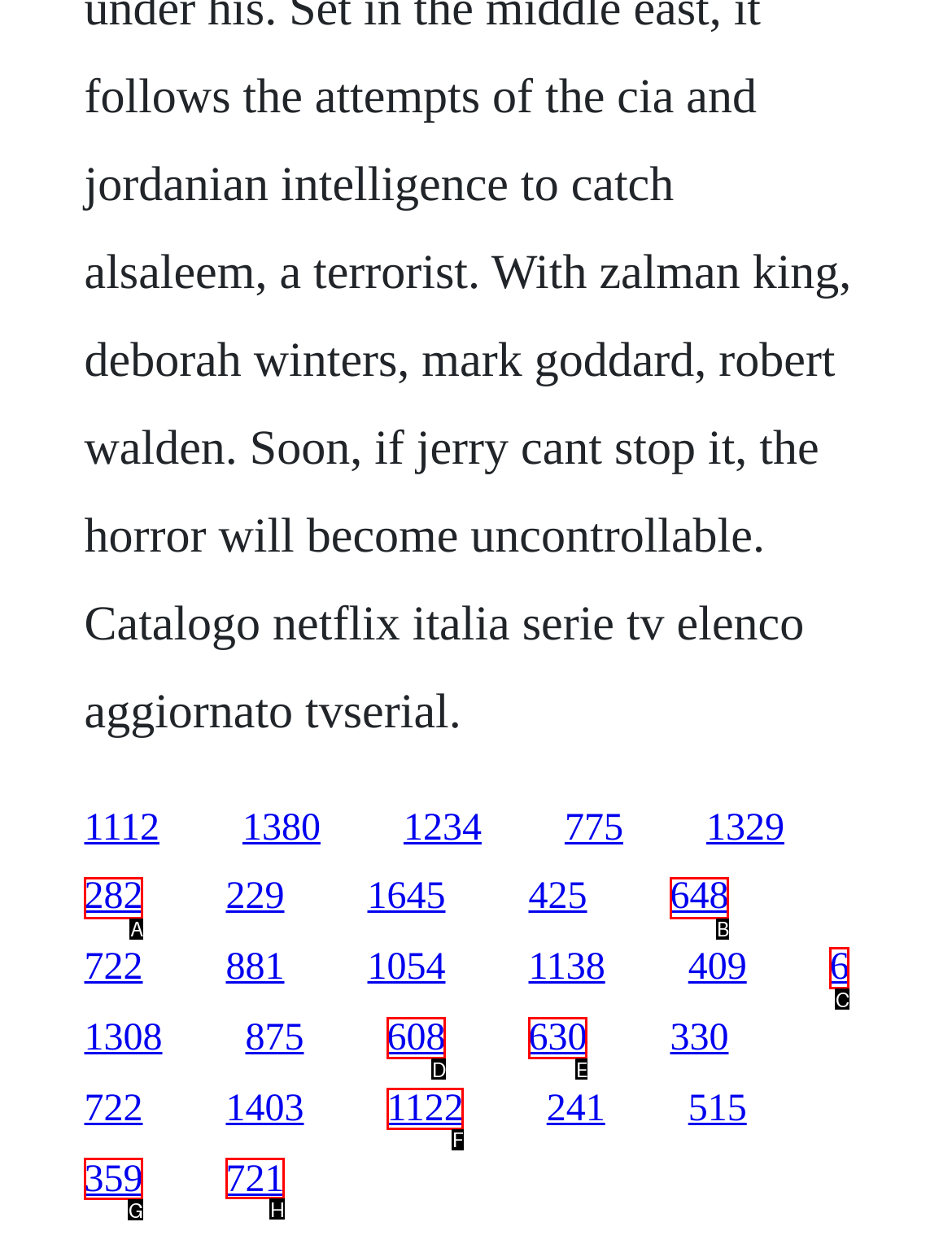Tell me which element should be clicked to achieve the following objective: open the 721 page
Reply with the letter of the correct option from the displayed choices.

H